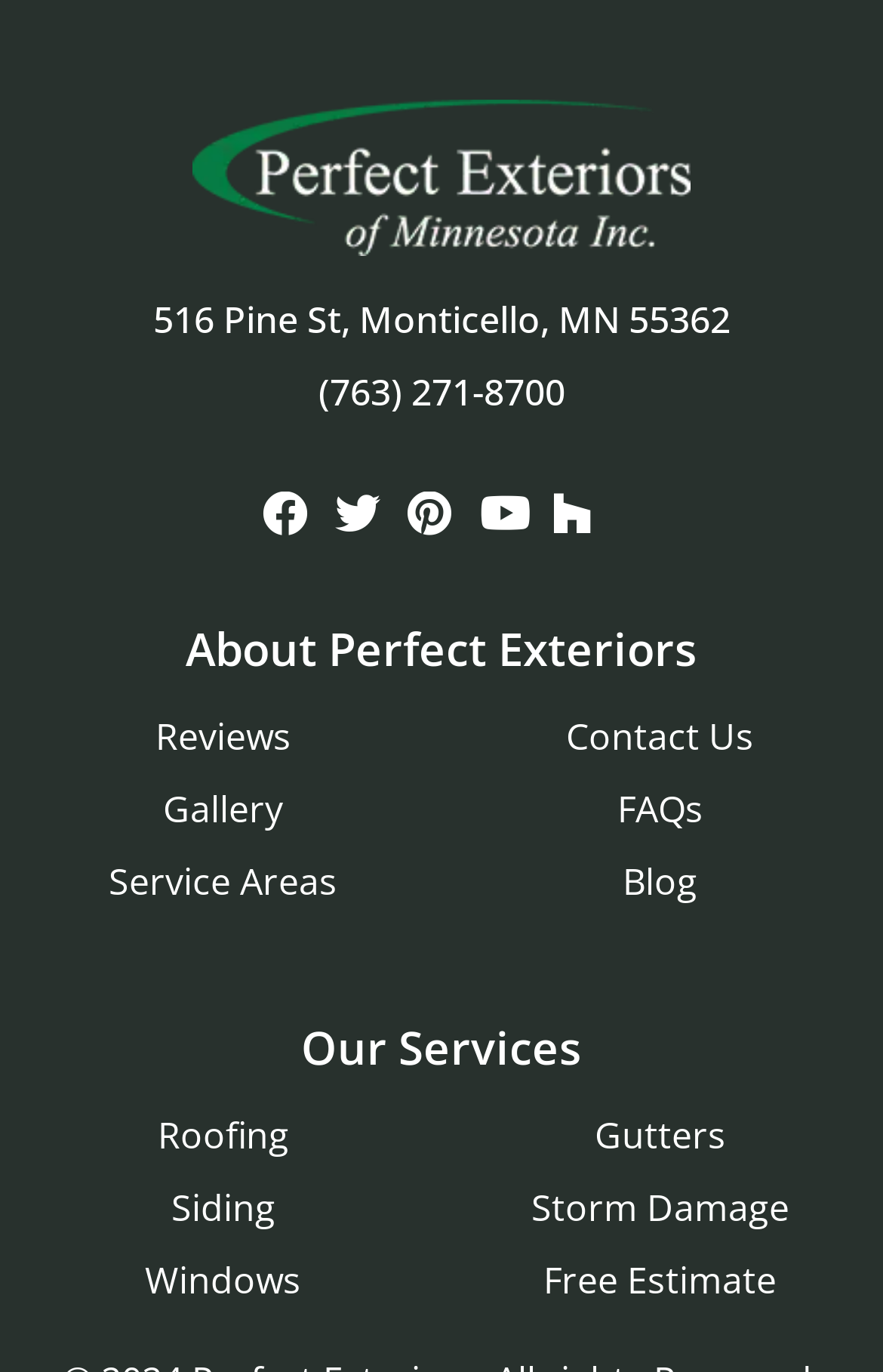What is the phone number of the company?
Please provide a detailed answer to the question.

The phone number can be found in the link element with the text '(763) 271-8700', which is located below the company address.